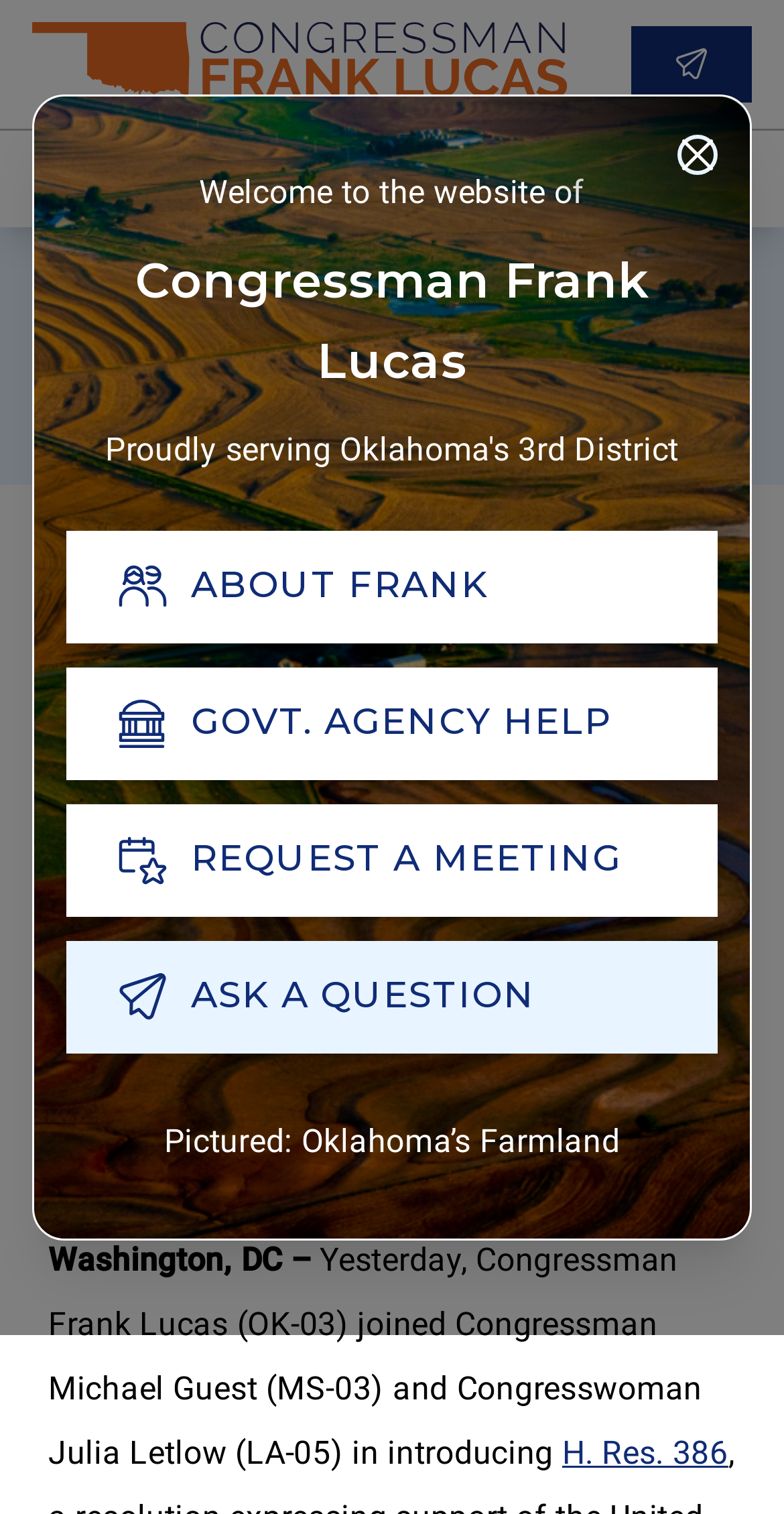Examine the image and give a thorough answer to the following question:
What is the date of the press release?

The date of the press release can be found in the text 'May 13, 2021' which is located near the middle of the webpage, indicating that the press release was issued on that date.